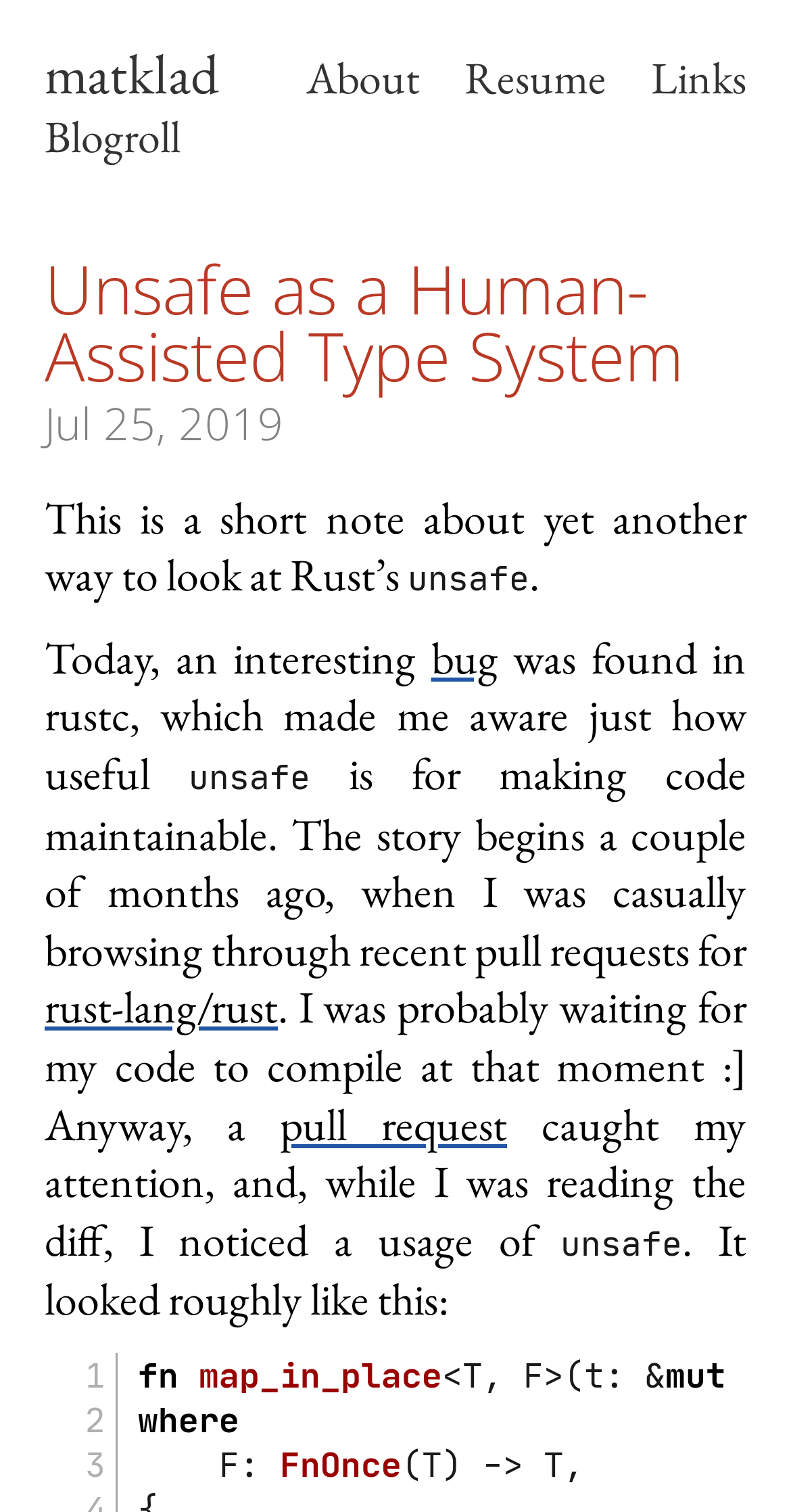Give a short answer to this question using one word or a phrase:
What is the name of the function mentioned in the code snippet?

map_in_place